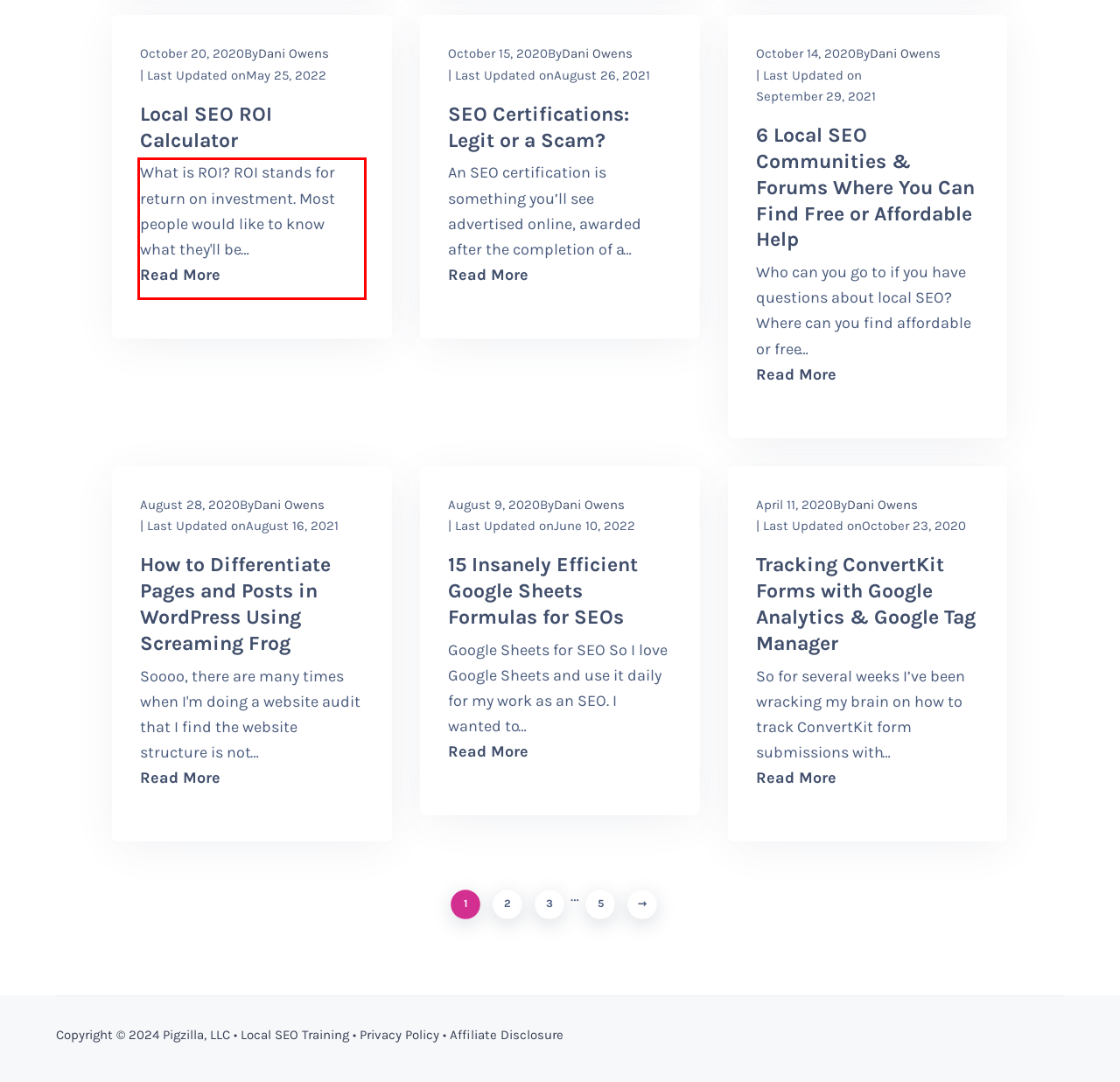You are provided with a webpage screenshot that includes a red rectangle bounding box. Extract the text content from within the bounding box using OCR.

What is ROI? ROI stands for return on investment. Most people would like to know what they'll be … Read More about Local SEO ROI Calculator